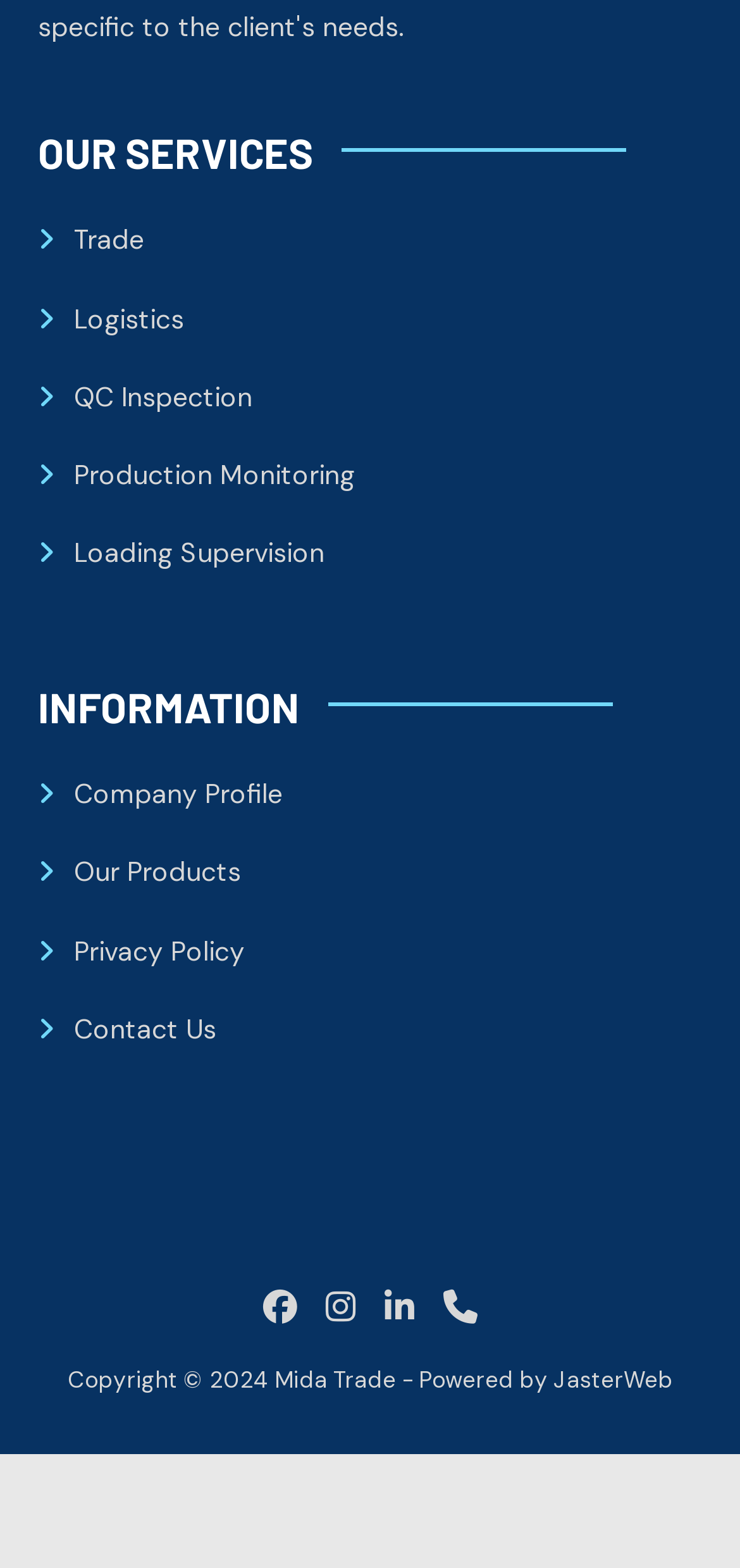Provide a brief response to the question using a single word or phrase: 
Who developed the website?

JasterWeb